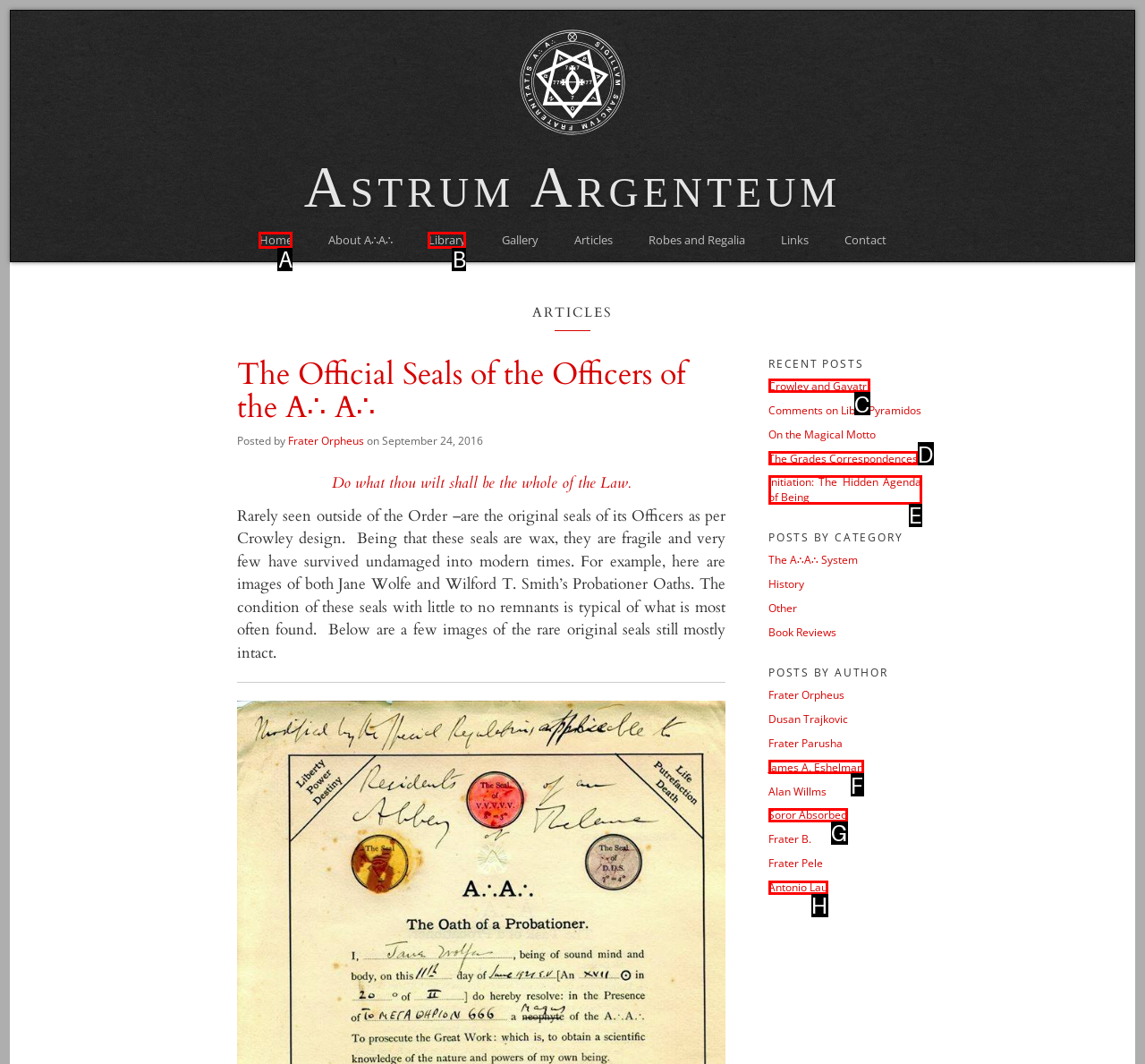Identify the option that corresponds to the given description: Crowley and Gayatri. Reply with the letter of the chosen option directly.

C